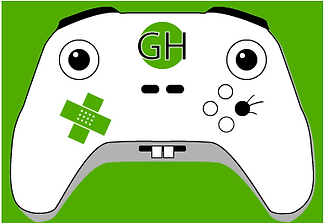Respond to the following query with just one word or a short phrase: 
What is the abbreviation displayed on the controller?

GH